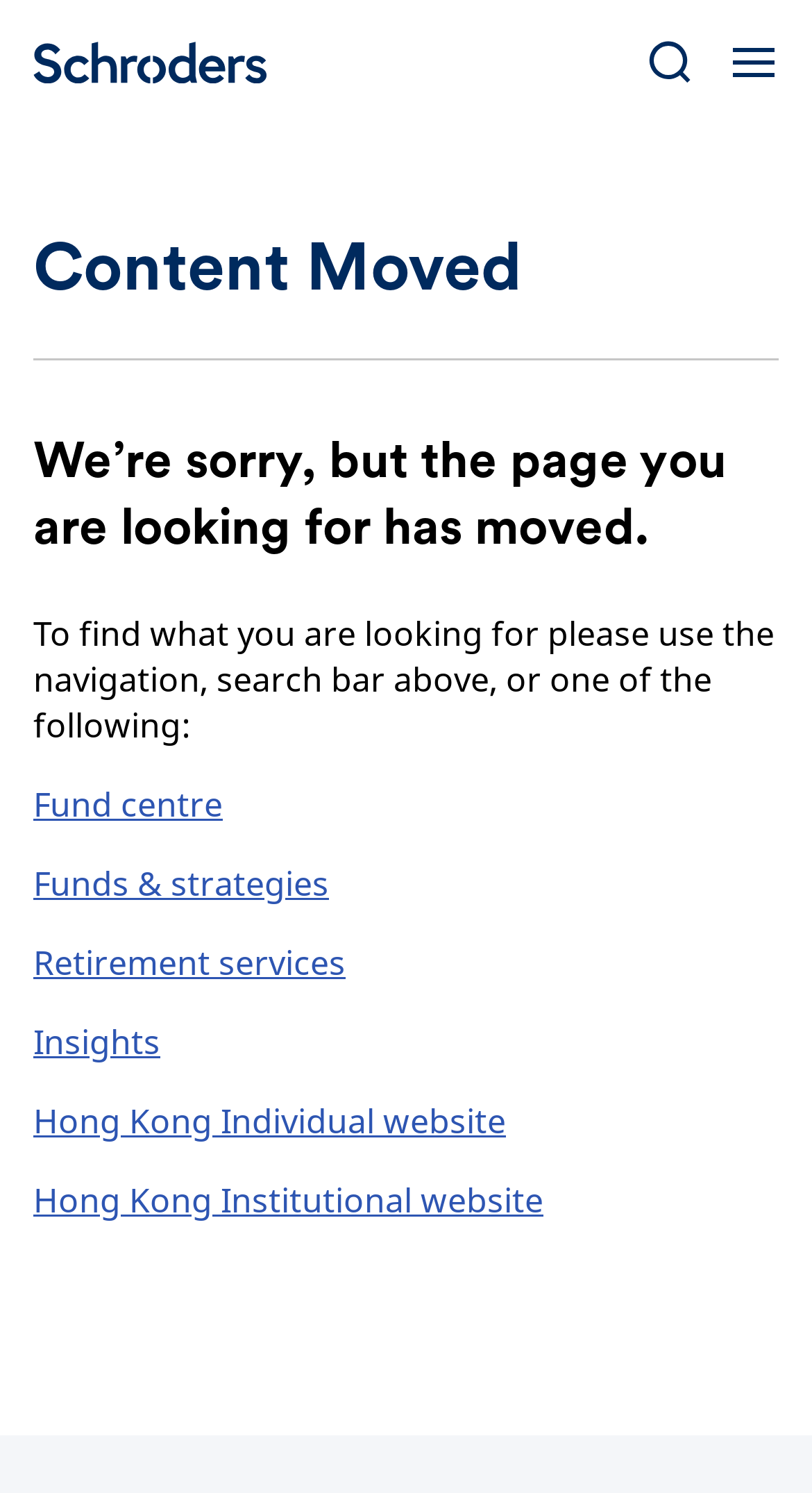Could you please study the image and provide a detailed answer to the question:
What are the alternatives to find what users are looking for?

The webpage provides several alternatives for users to find what they are looking for, including using the navigation, the search bar above, or one of the following links: 'Fund centre', 'Funds & strategies', 'Retirement services', 'Insights', 'Hong Kong Individual website', or 'Hong Kong Institutional website'.